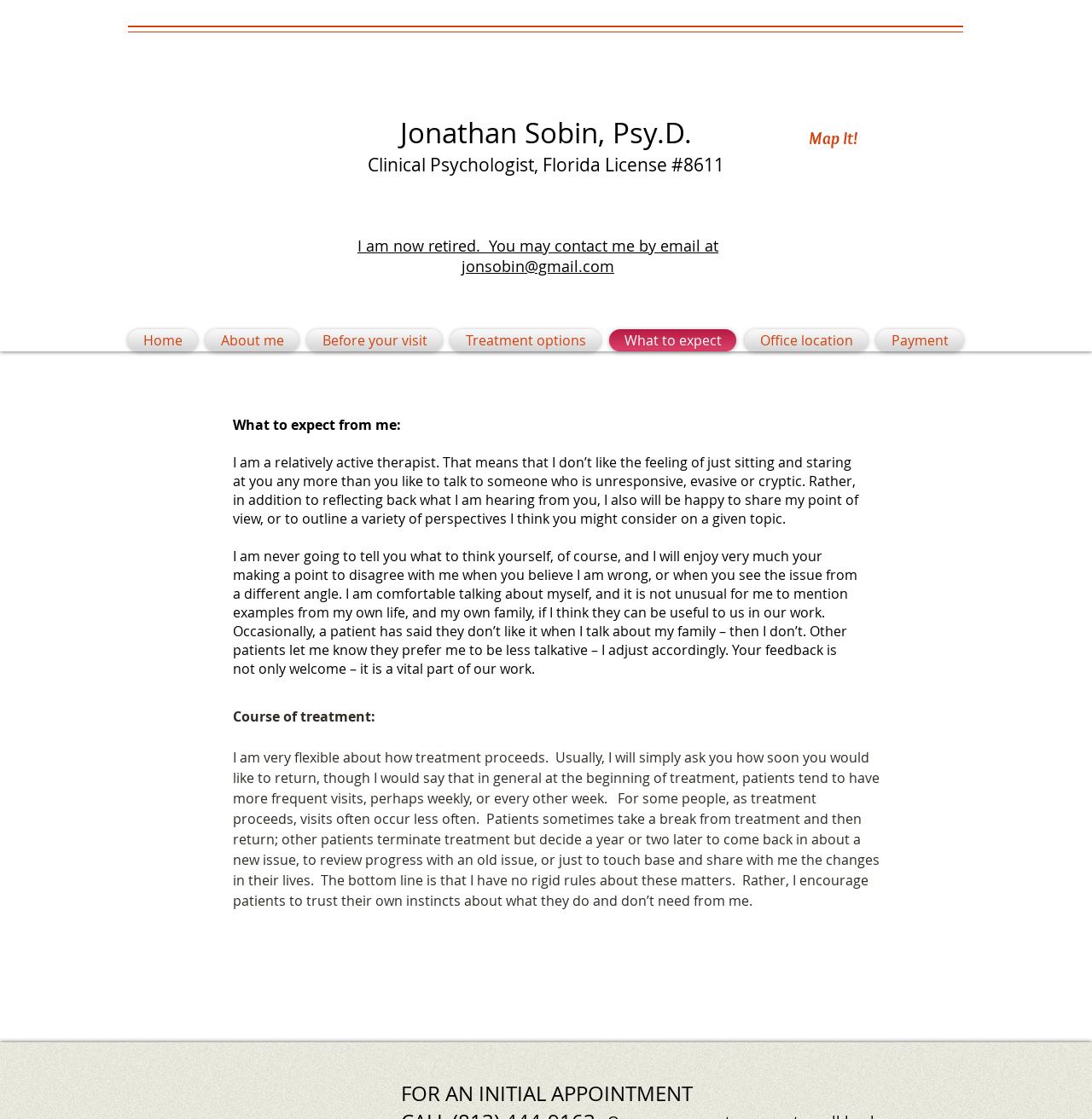Locate the bounding box coordinates of the item that should be clicked to fulfill the instruction: "Click on the 'Home' link".

[0.117, 0.294, 0.184, 0.314]